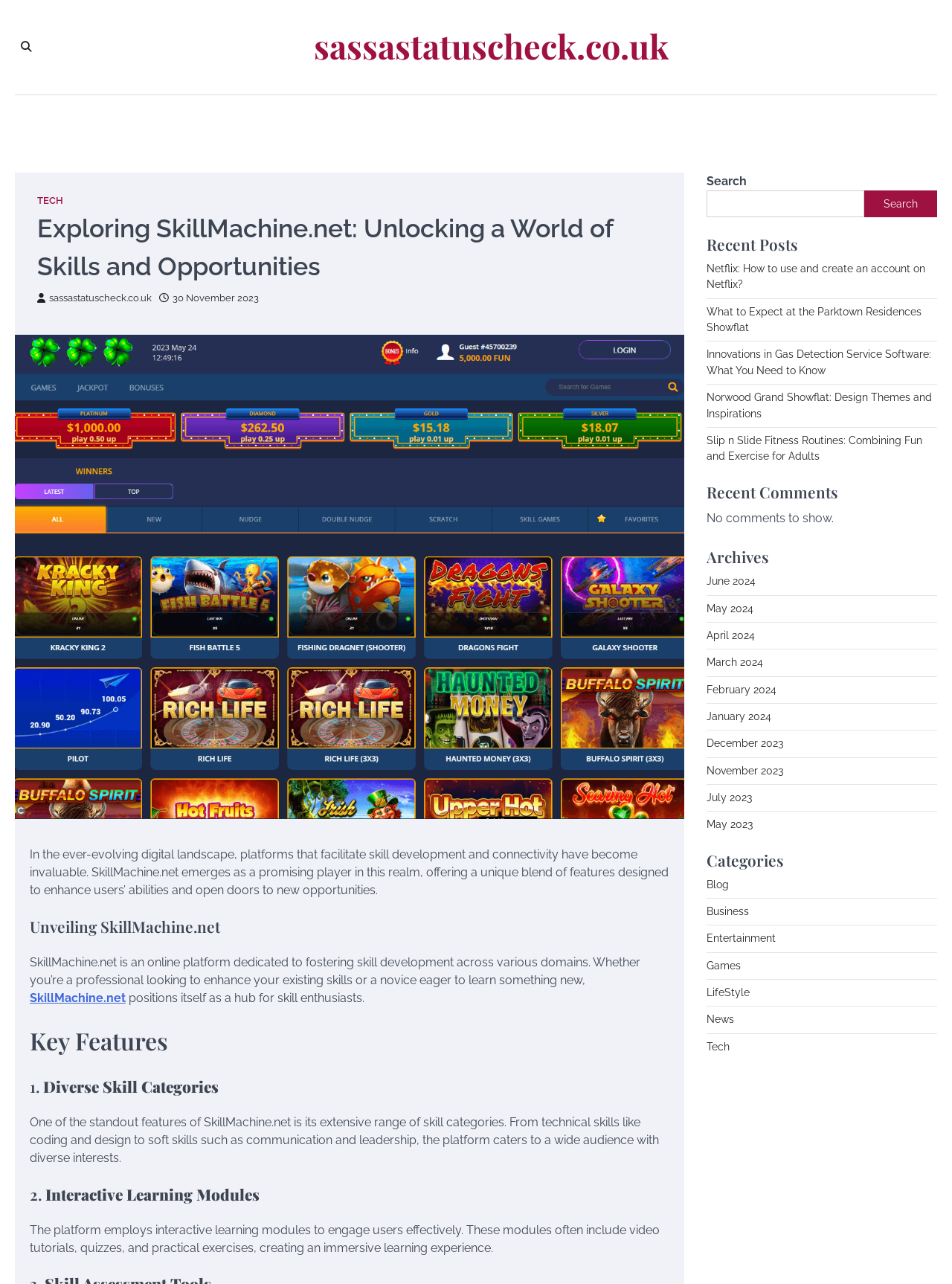Show me the bounding box coordinates of the clickable region to achieve the task as per the instruction: "Read the article about Netflix".

[0.742, 0.205, 0.972, 0.226]